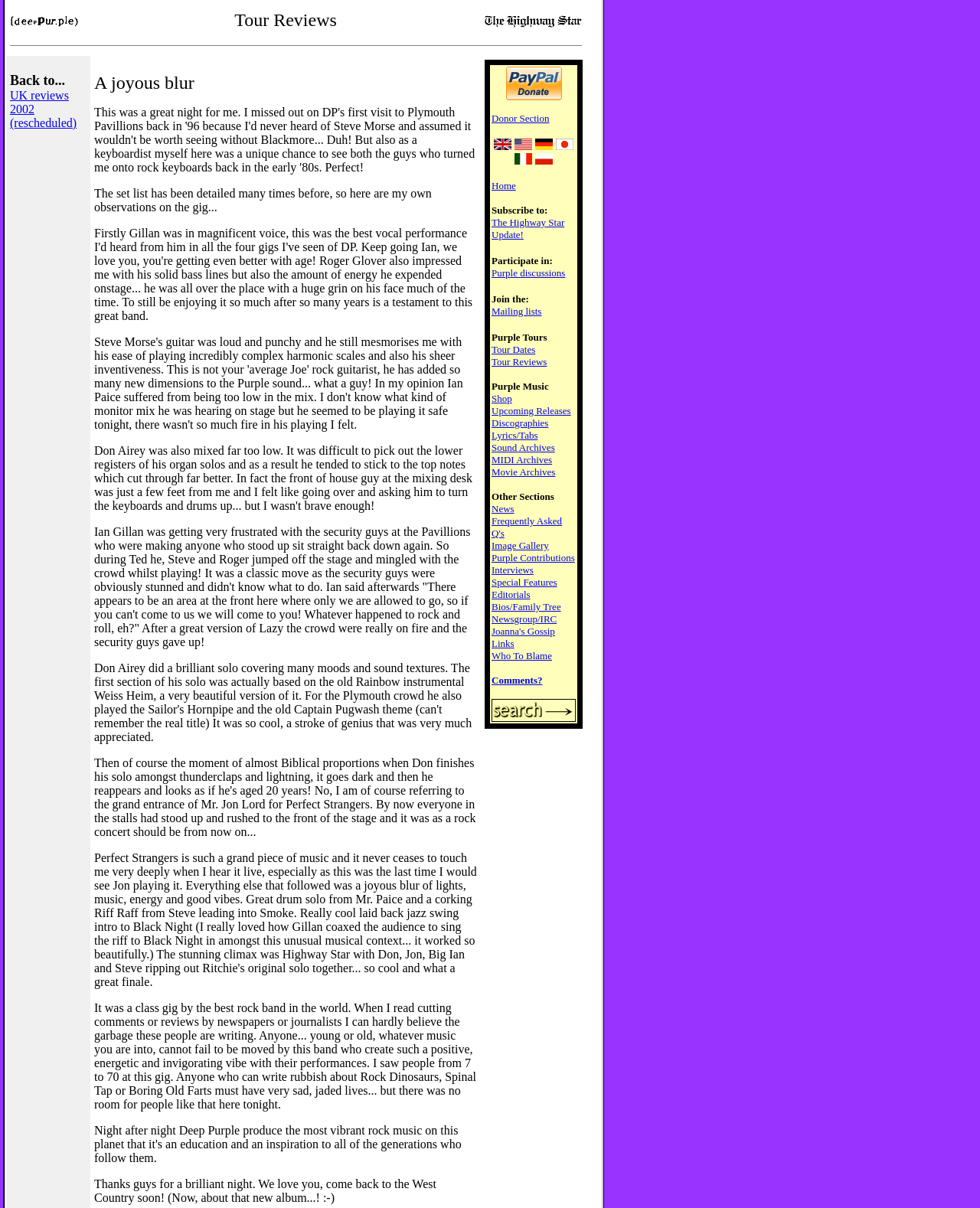Can you specify the bounding box coordinates for the region that should be clicked to fulfill this instruction: "Select the 'UK reviews 2002' link".

[0.01, 0.074, 0.078, 0.107]